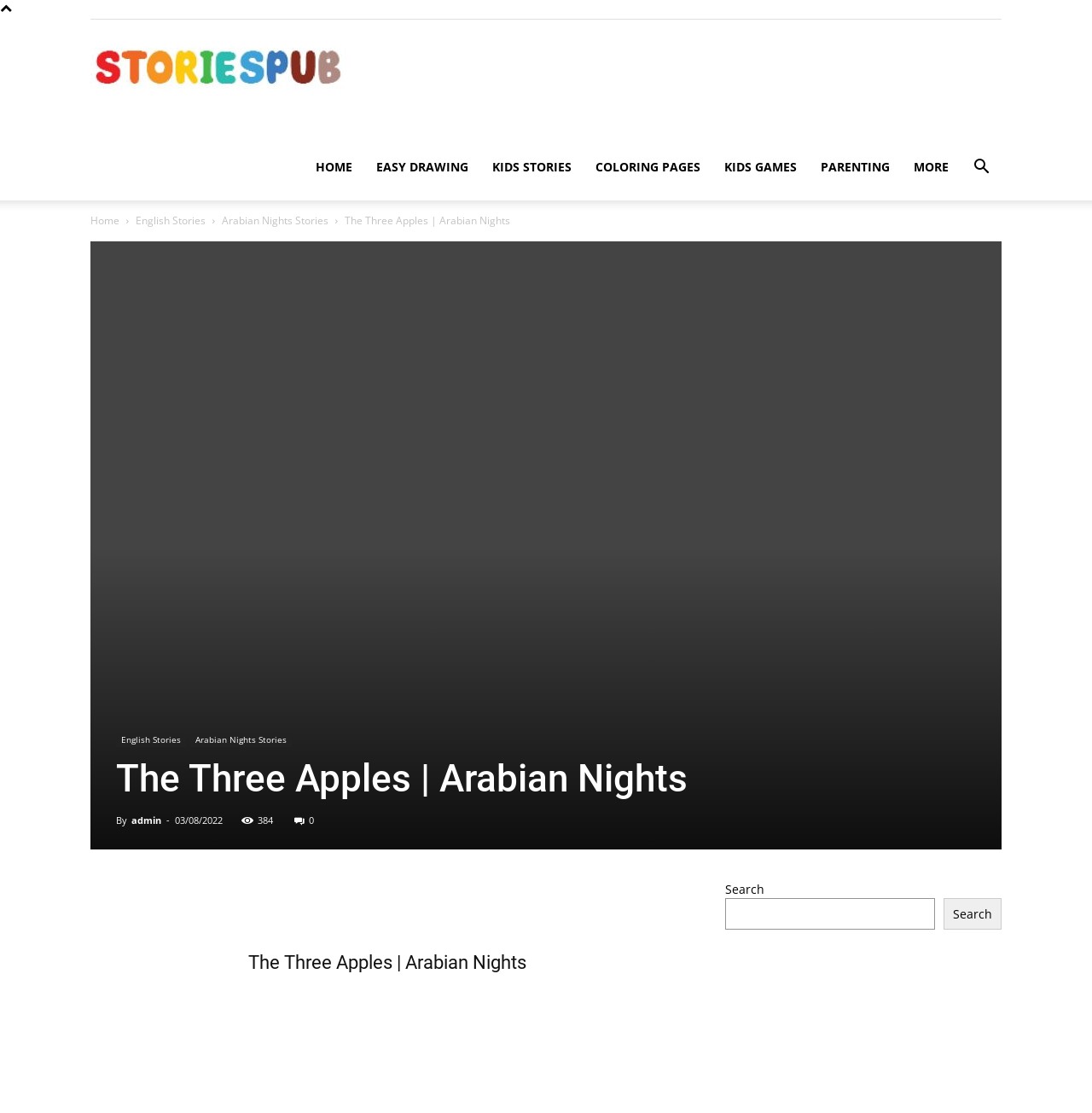Given the element description, predict the bounding box coordinates in the format (top-left x, top-left y, bottom-right x, bottom-right y), using floating point numbers between 0 and 1: alt="Three-Apples" title="Three Apples"

[0.083, 0.136, 0.917, 0.682]